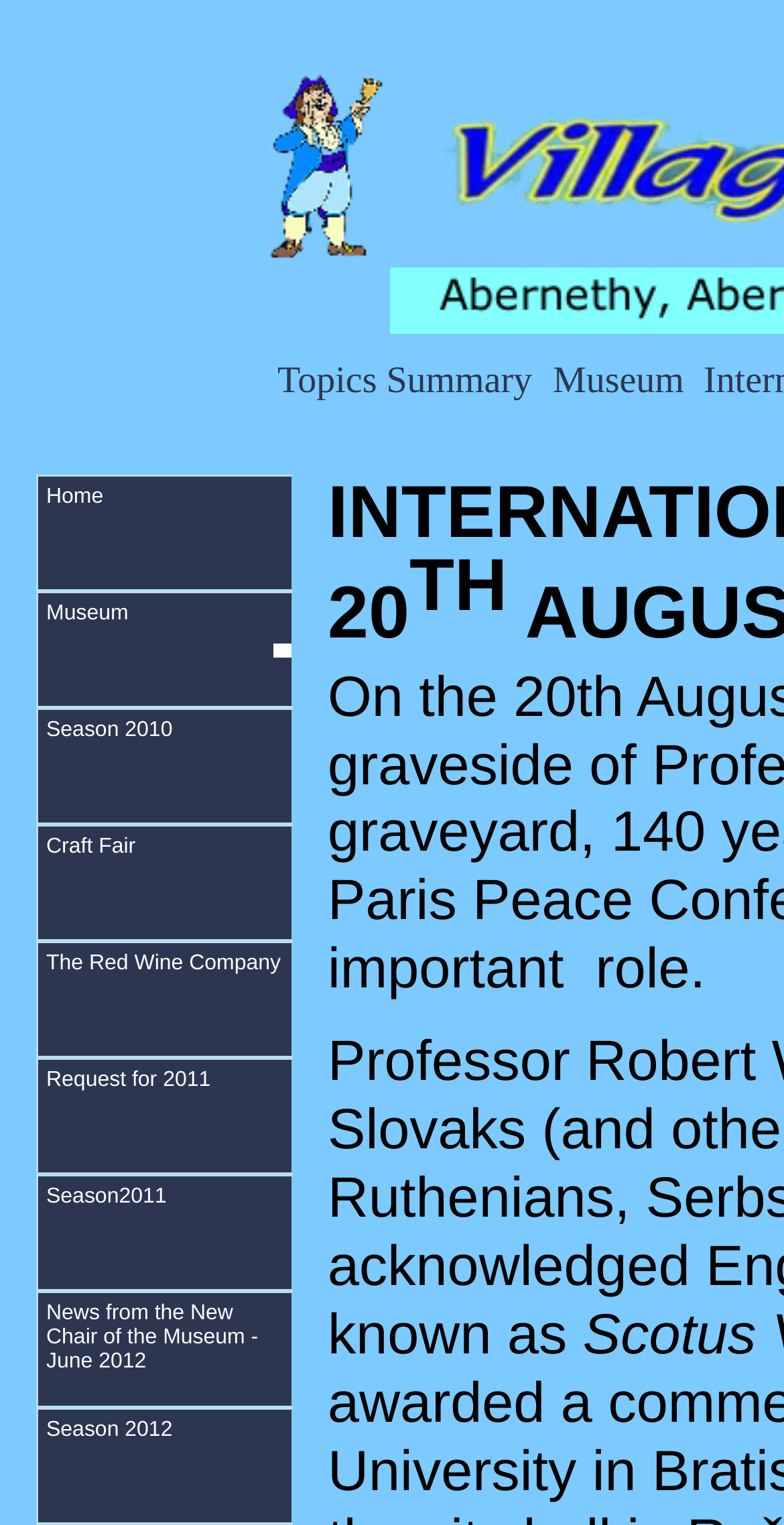Please identify the bounding box coordinates of the clickable area that will allow you to execute the instruction: "read news from the new chair of the museum".

[0.046, 0.847, 0.374, 0.923]